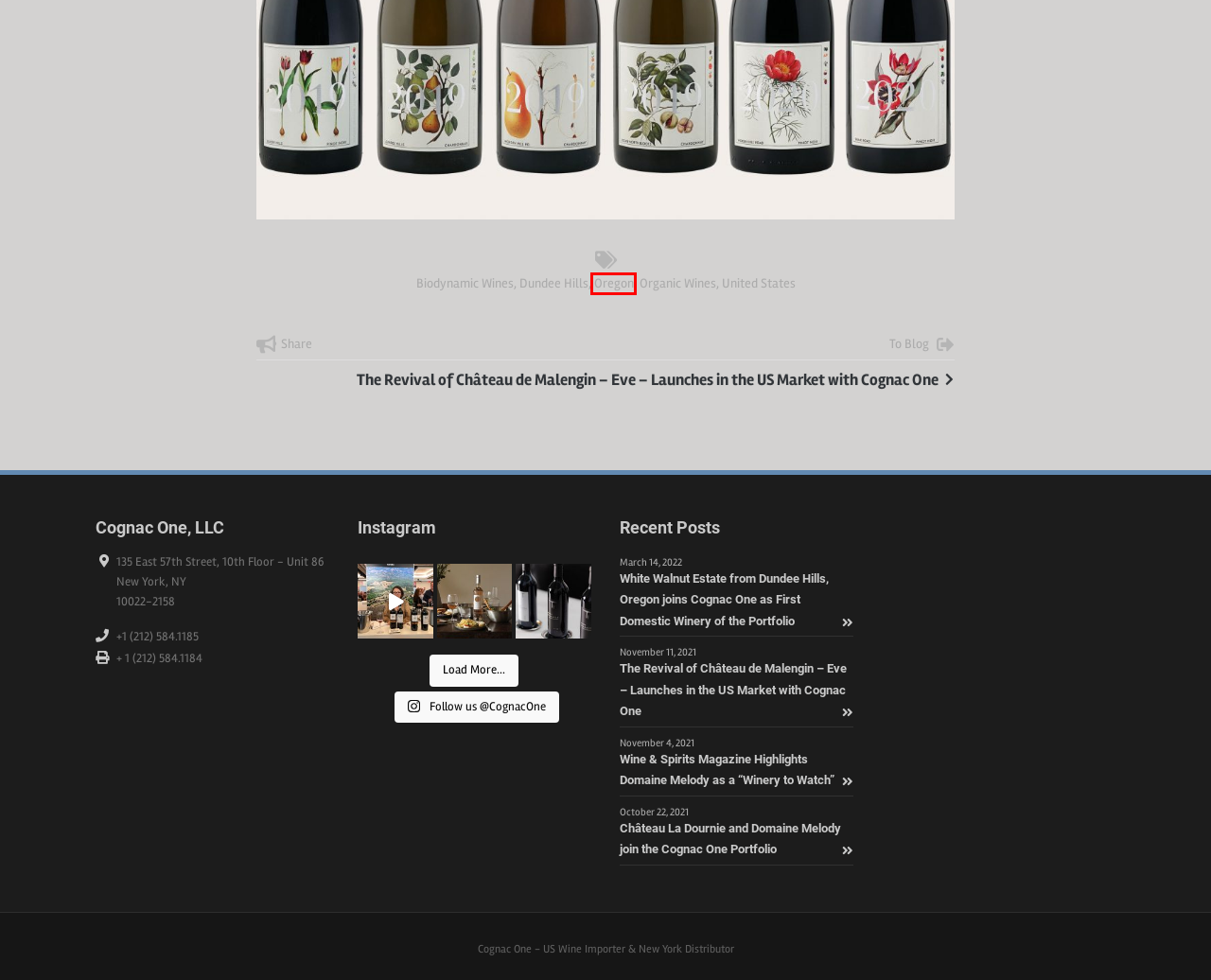Look at the screenshot of a webpage that includes a red bounding box around a UI element. Select the most appropriate webpage description that matches the page seen after clicking the highlighted element. Here are the candidates:
A. The Revival of Château de Malengin - Eve - Launches in the US Market with Cognac One - Cognac One
B. Wine & Spirits Magazine Highlights Domaine Melody as a "Winery to Watch" - Cognac One
C. Organic Wines - Cognac One
D. Château La Dournie and Domaine Melody join the Cognac One Portfolio - Cognac One
E. Biodynamic Wines - Cognac One
F. Dundee Hills - Cognac One
G. United States - Cognac One
H. Oregon - Cognac One

H